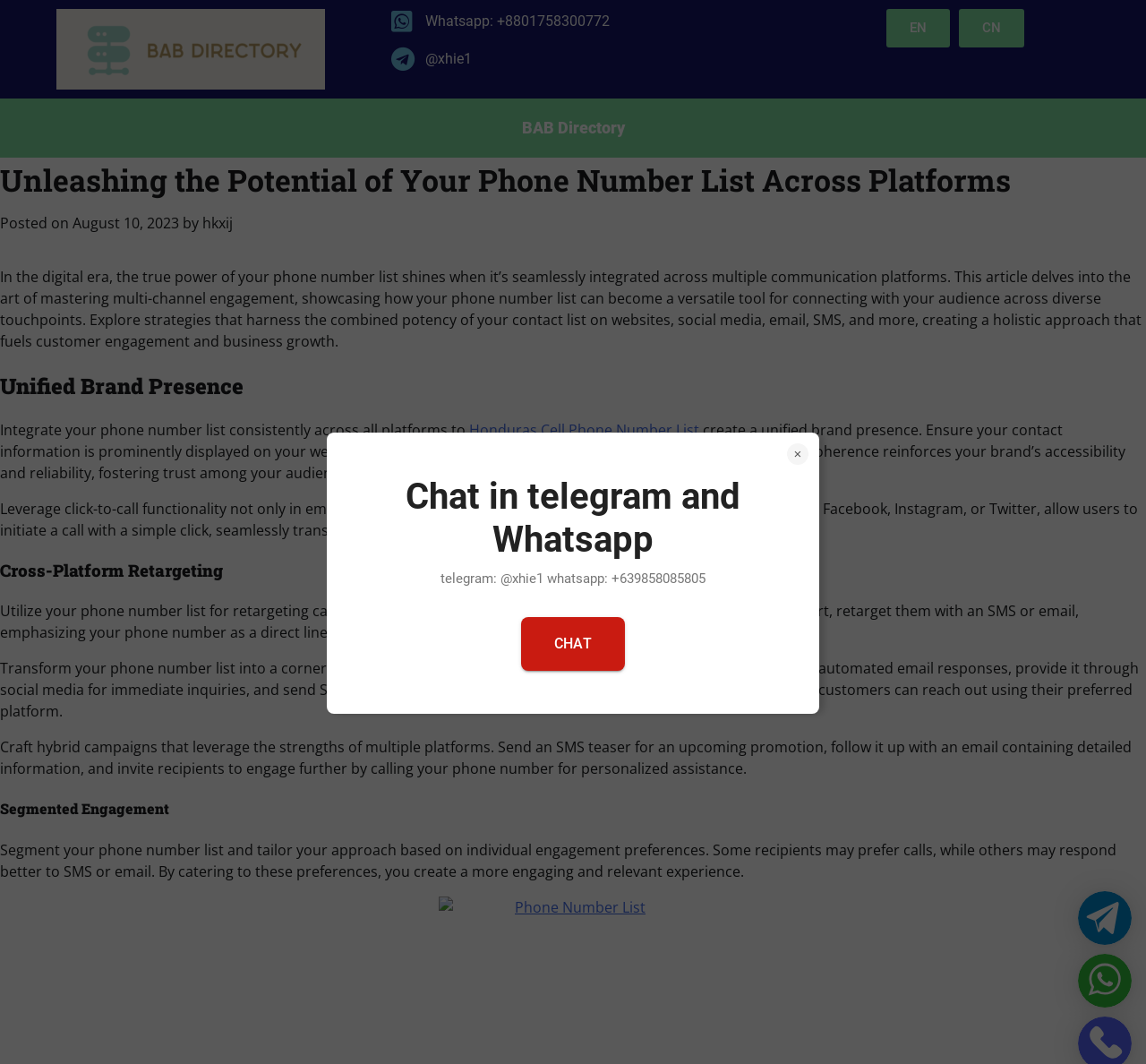What is the advantage of using phone number lists for retargeting campaigns?
Please provide a comprehensive answer based on the details in the screenshot.

The advantage of using phone number lists for retargeting campaigns is that it provides a direct line to assistance or exclusive offers, allowing users to be retargeted with an SMS or email if they visit the website but don't convert, ensuring a more personalized and effective approach.